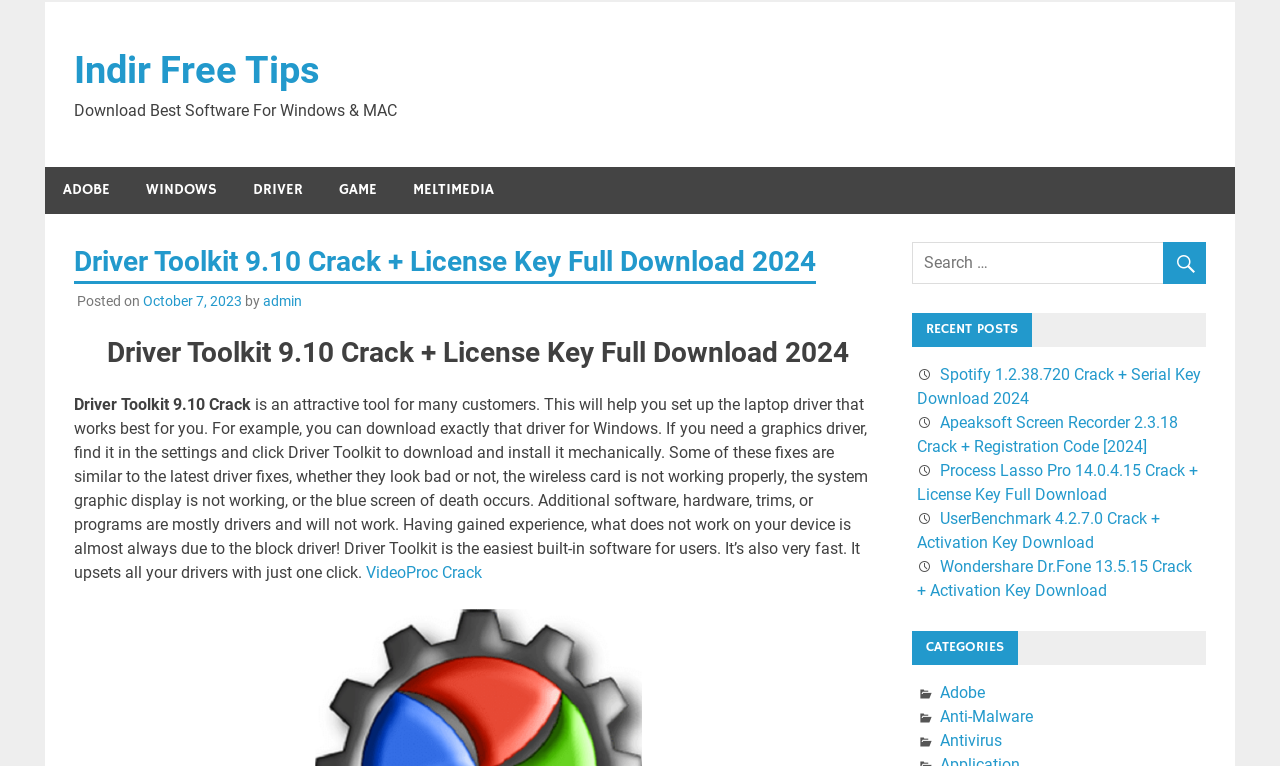Reply to the question with a single word or phrase:
What is the purpose of Driver Toolkit?

Set up laptop driver